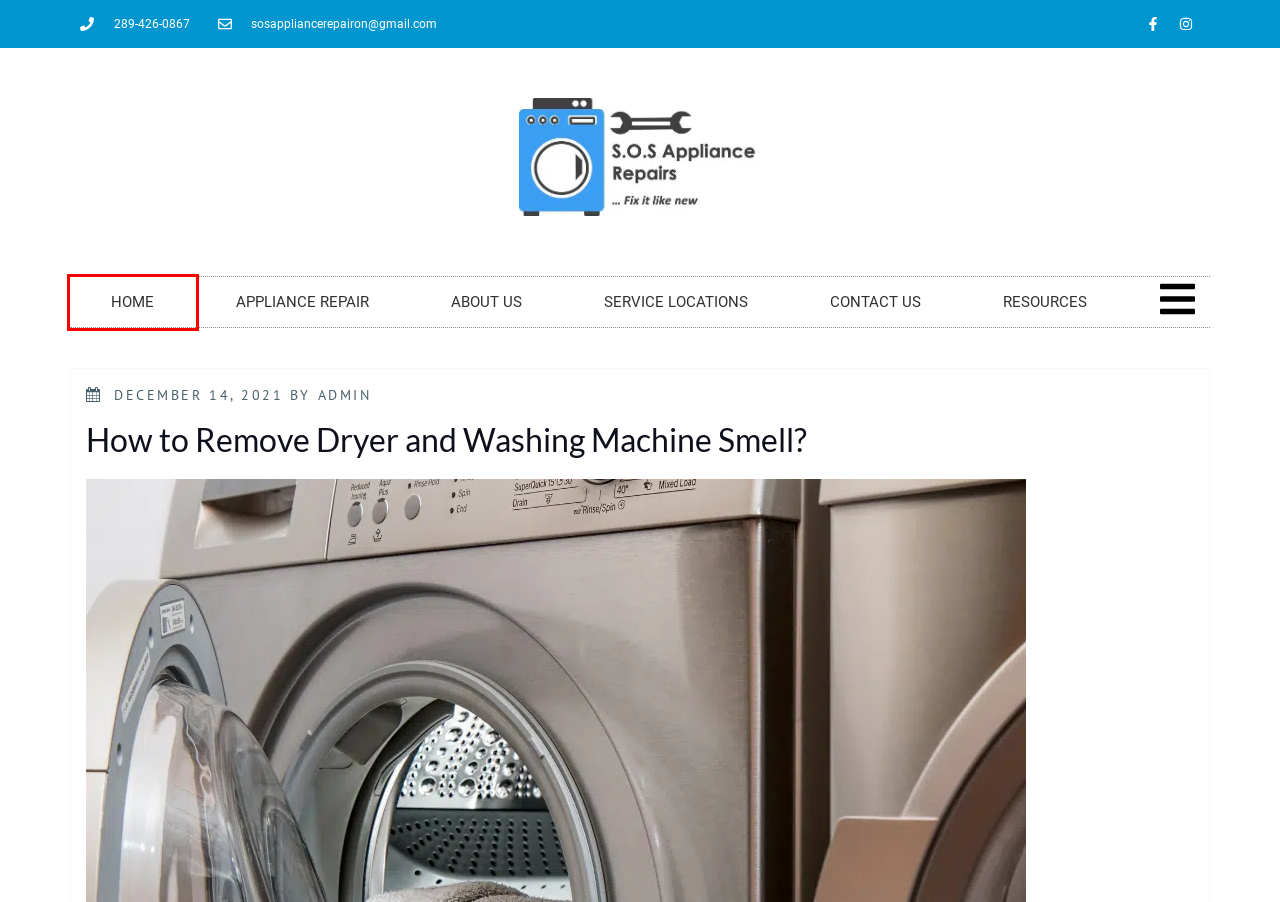You have a screenshot of a webpage where a red bounding box highlights a specific UI element. Identify the description that best matches the resulting webpage after the highlighted element is clicked. The choices are:
A. Contact Us | SOS Appliance Repairs Ontario, Canada
B. Sitemap | SOS Appliance Repairs
C. About Us | SOS Appliance Repairs
D. Best Appliance Repair Experts | SOS Appliance Repairs
E. SOS Appliance Repairs - Service Locations Near You
F. Same-Day Appliance Repair Services | SOS Appliance Repairs
G. Admin | SOS Appliance Repairs | Best Ontario Appliance Repair
H. Appliance Repair Waterloo, Ontario | SOS Appliance Repairs

D